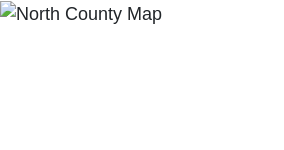Give a detailed account of the visual content in the image.

The image features a map labeled "North County Map," providing a visual representation of the North County area, likely intended for navigation or informational purposes. This map may be useful for visitors and residents seeking to explore local landmarks, streets, or businesses within the North County region. Its positioning on the page suggests it is part of a broader interface, possibly providing directions or context related to service locations, particularly in the vicinity of Carlsbad, California. The design aims to enhance user understanding of the area, making it a practical tool for directing individuals to specific addresses or points of interest.